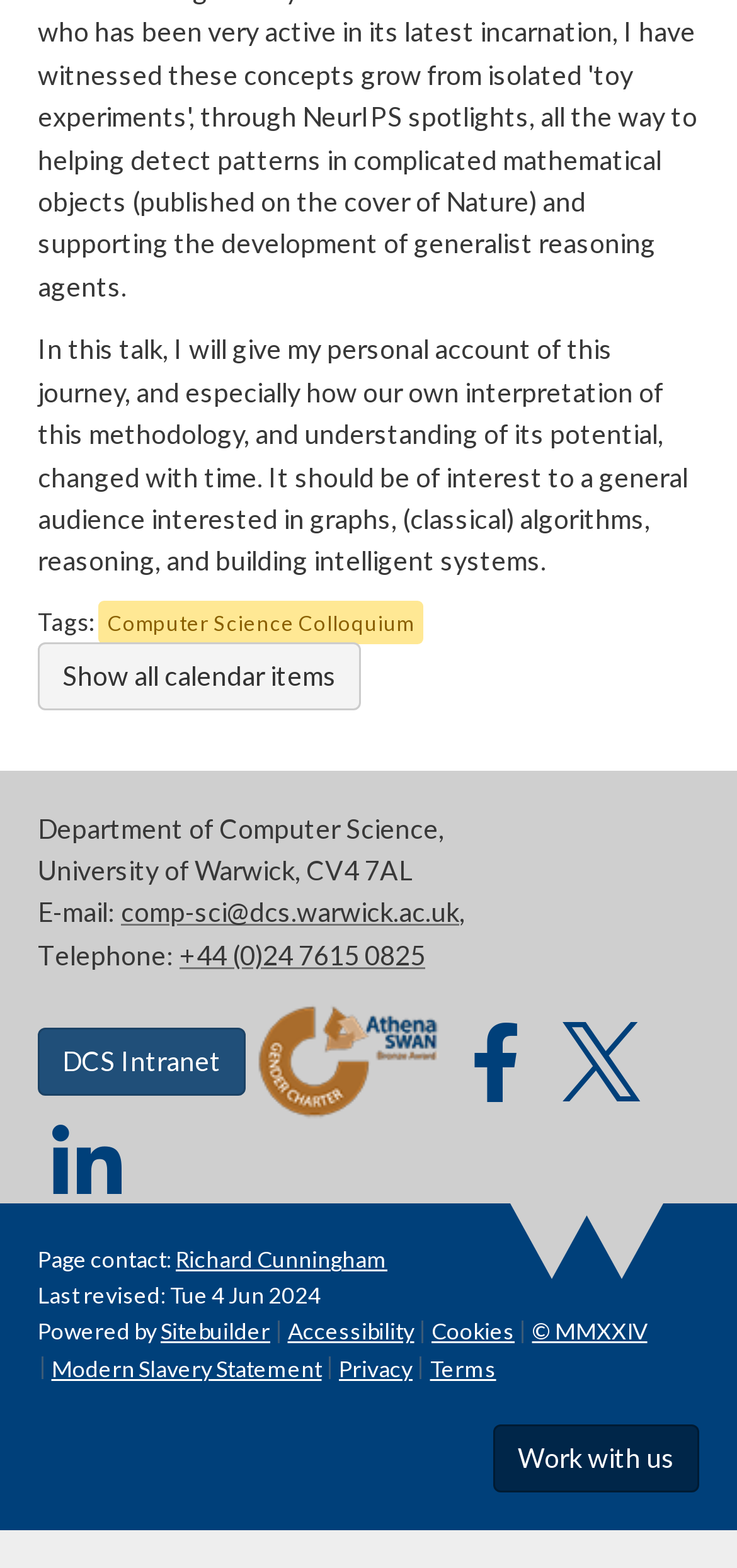Give the bounding box coordinates for this UI element: "DCS Intranet". The coordinates should be four float numbers between 0 and 1, arranged as [left, top, right, bottom].

[0.051, 0.655, 0.333, 0.699]